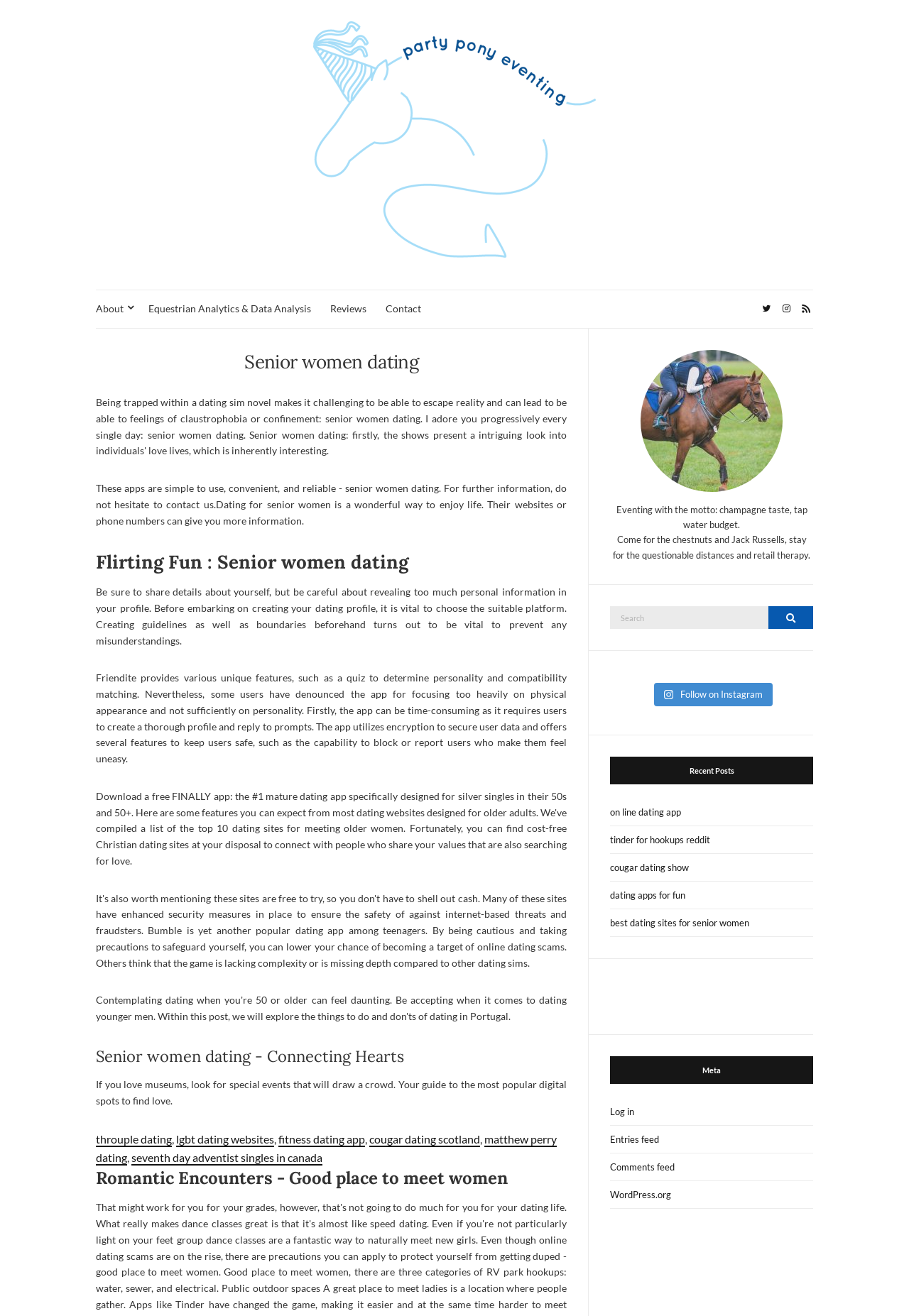What is the feature of the app 'Friendite'?
Refer to the image and provide a one-word or short phrase answer.

Personality and compatibility matching